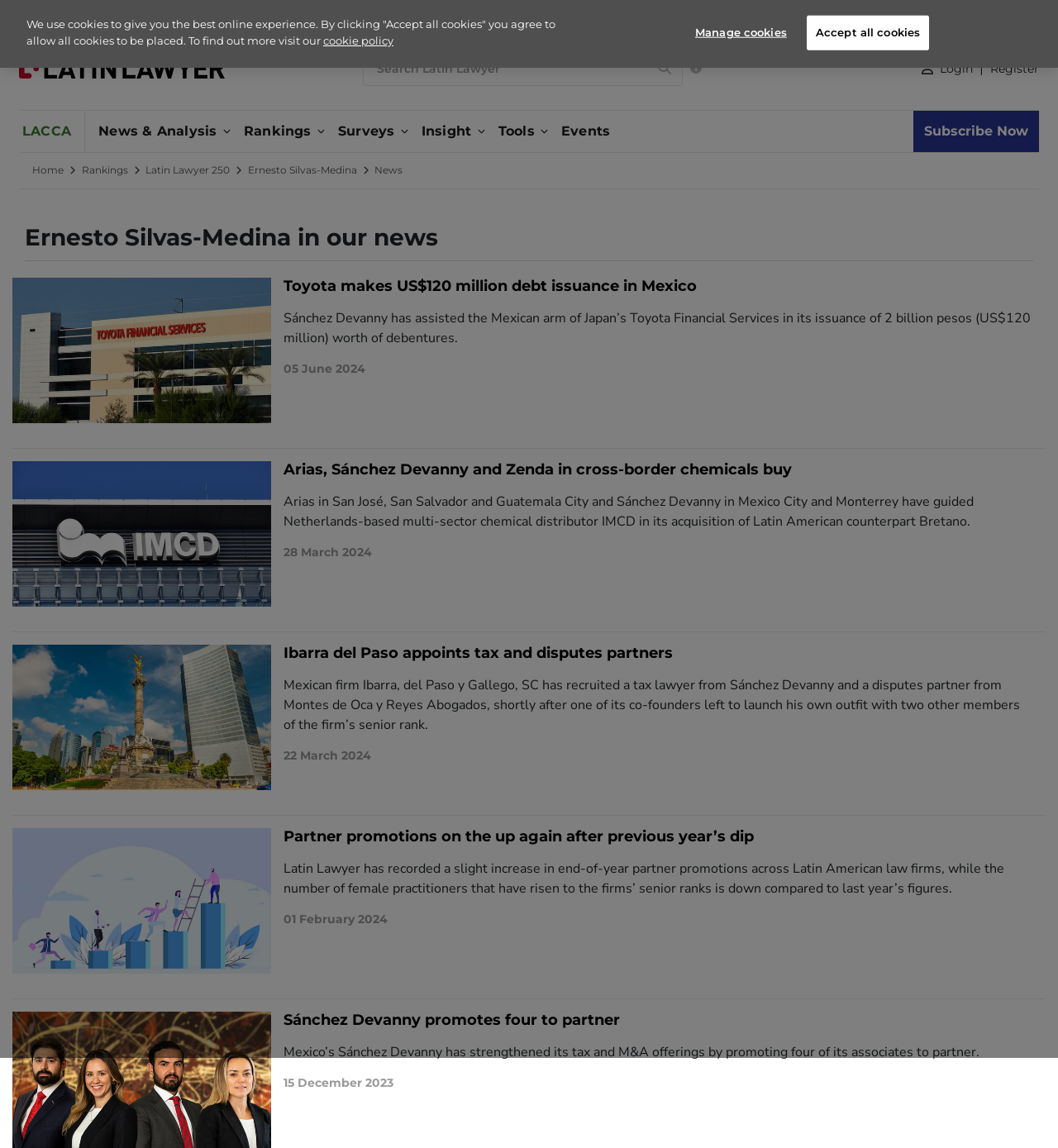Pinpoint the bounding box coordinates of the area that must be clicked to complete this instruction: "Search Latin Lawyer".

[0.343, 0.045, 0.645, 0.075]